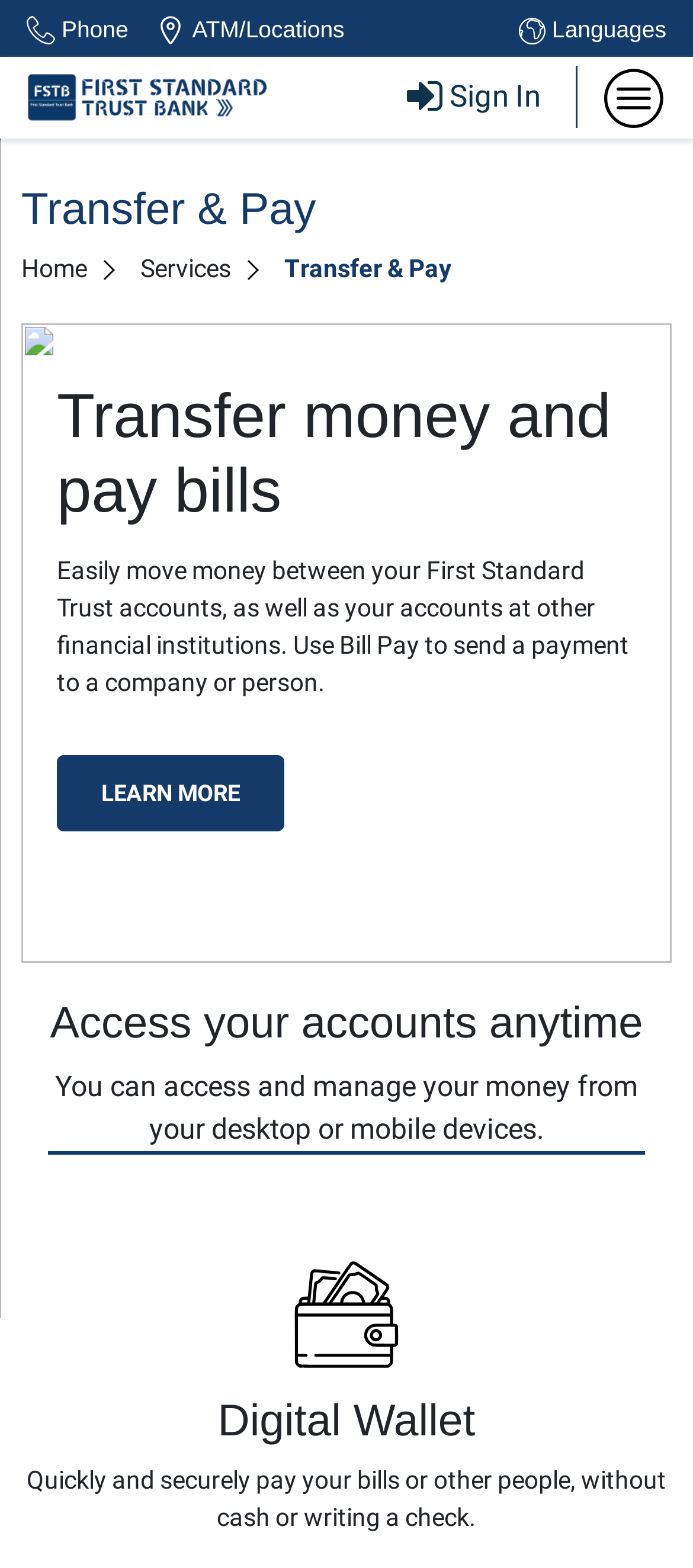Find the bounding box coordinates for the UI element that matches this description: "alt="logo"".

[0.038, 0.051, 0.385, 0.069]